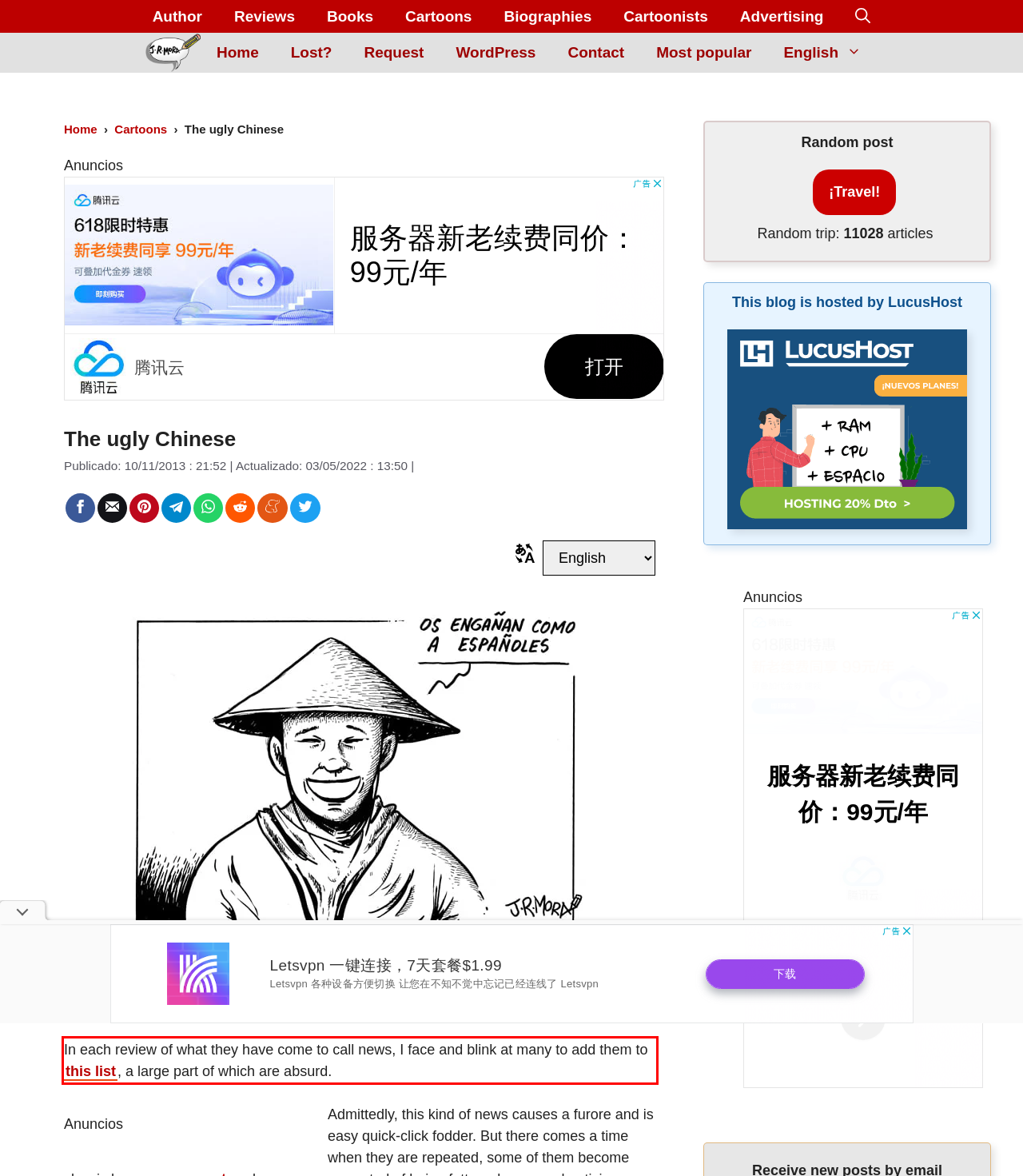Examine the screenshot of the webpage, locate the red bounding box, and perform OCR to extract the text contained within it.

In each review of what they have come to call news, I face and blink at many to add them to this list, a large part of which are absurd.